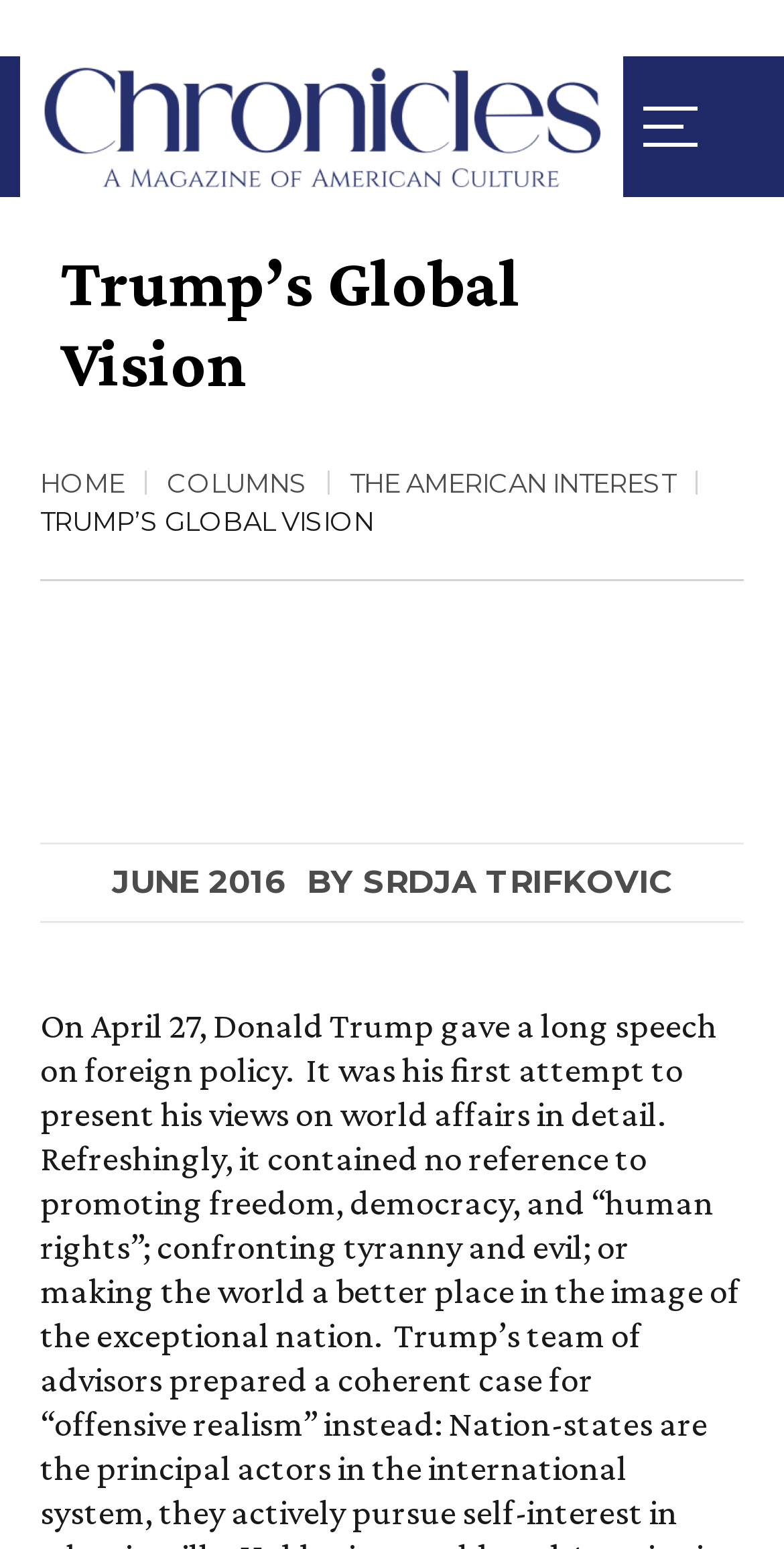Is there a navigation menu?
Answer the question with just one word or phrase using the image.

Yes